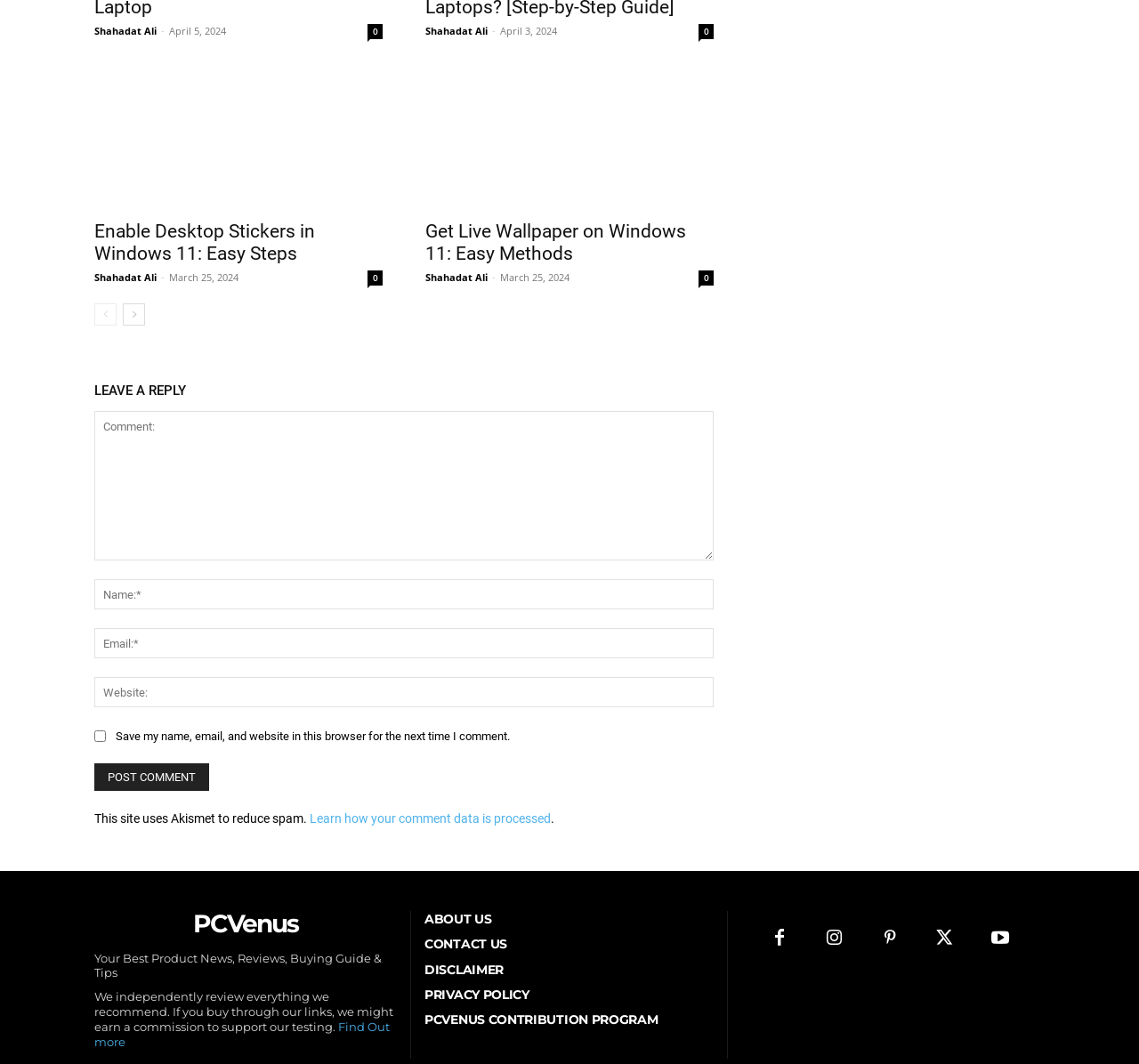Identify the bounding box coordinates of the clickable region to carry out the given instruction: "Click on the 'Dell XPS 13 Plus Laptop' link".

[0.083, 0.063, 0.336, 0.197]